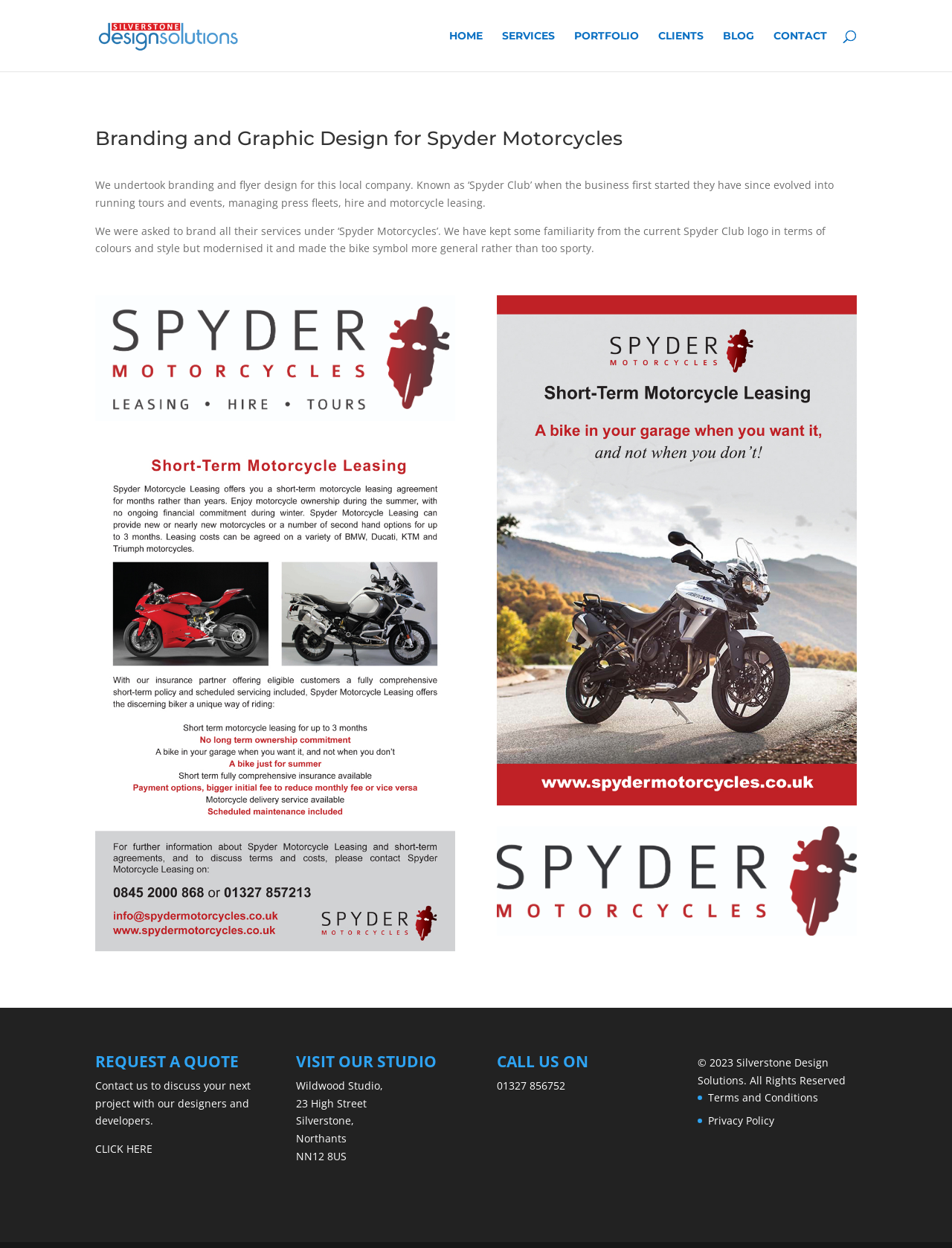Answer the question using only a single word or phrase: 
What is the purpose of the 'REQUEST A QUOTE' section?

To discuss a project with designers and developers